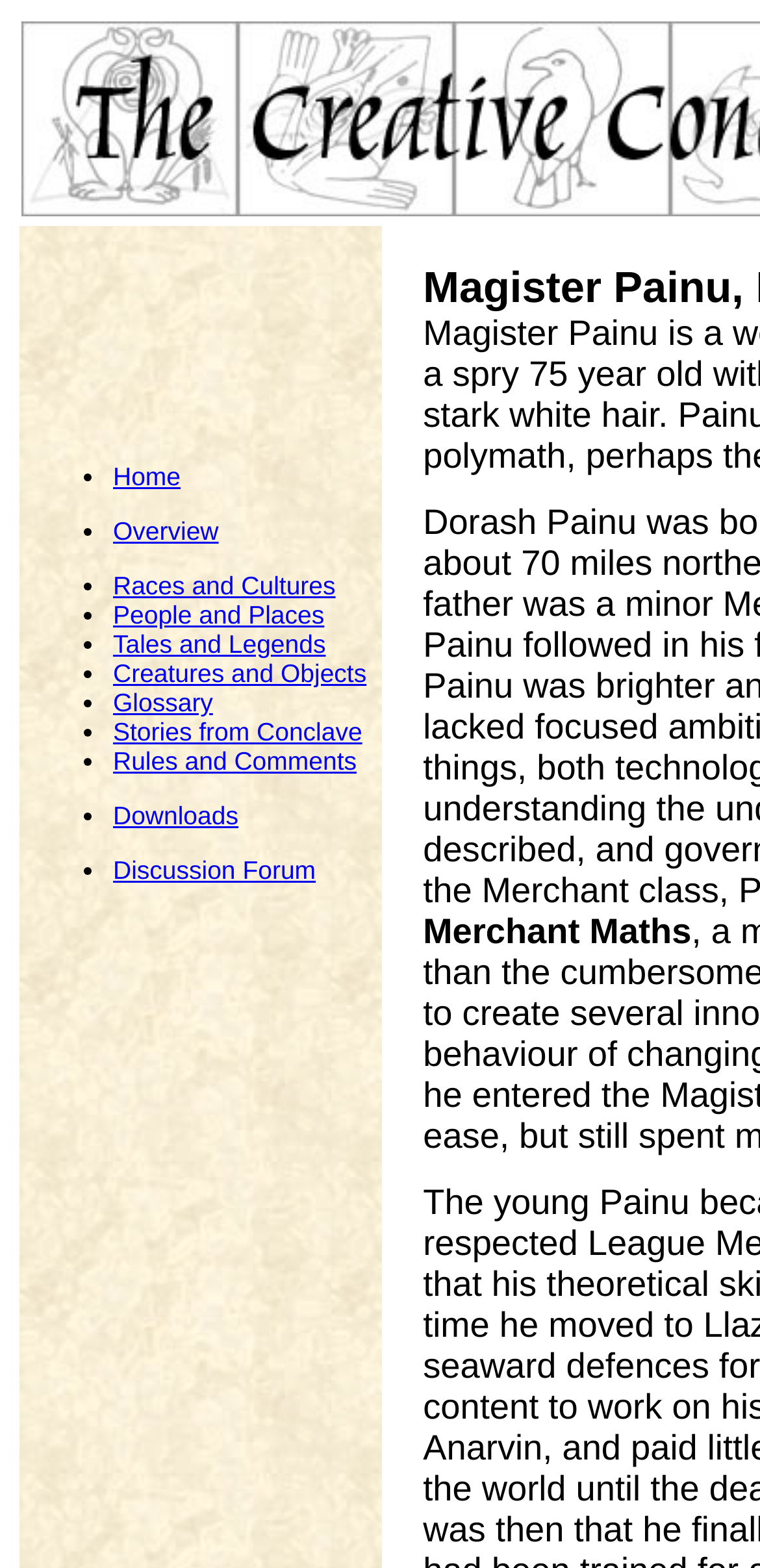Refer to the screenshot and give an in-depth answer to this question: How many list markers are there?

I counted the number of list markers (•) in the navigation menu, which are 11, corresponding to each of the navigation links.